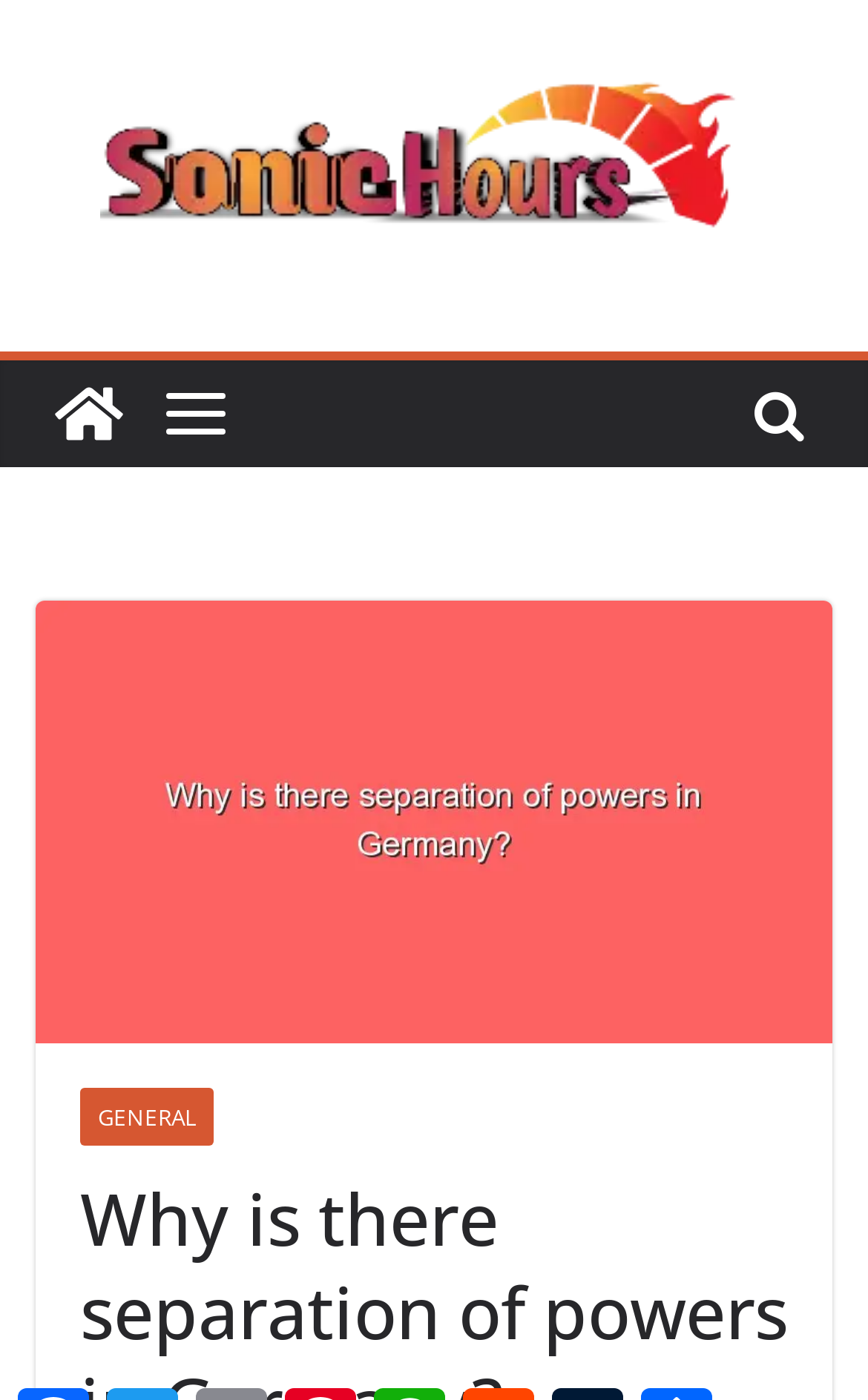Refer to the screenshot and answer the following question in detail:
How many navigation links are on the top?

There are two navigation links on the top of the webpage, one is 'Sonic Hours' and the other is 'GENERAL', which are located at [0.041, 0.257, 0.164, 0.334] and [0.092, 0.777, 0.246, 0.819] respectively.